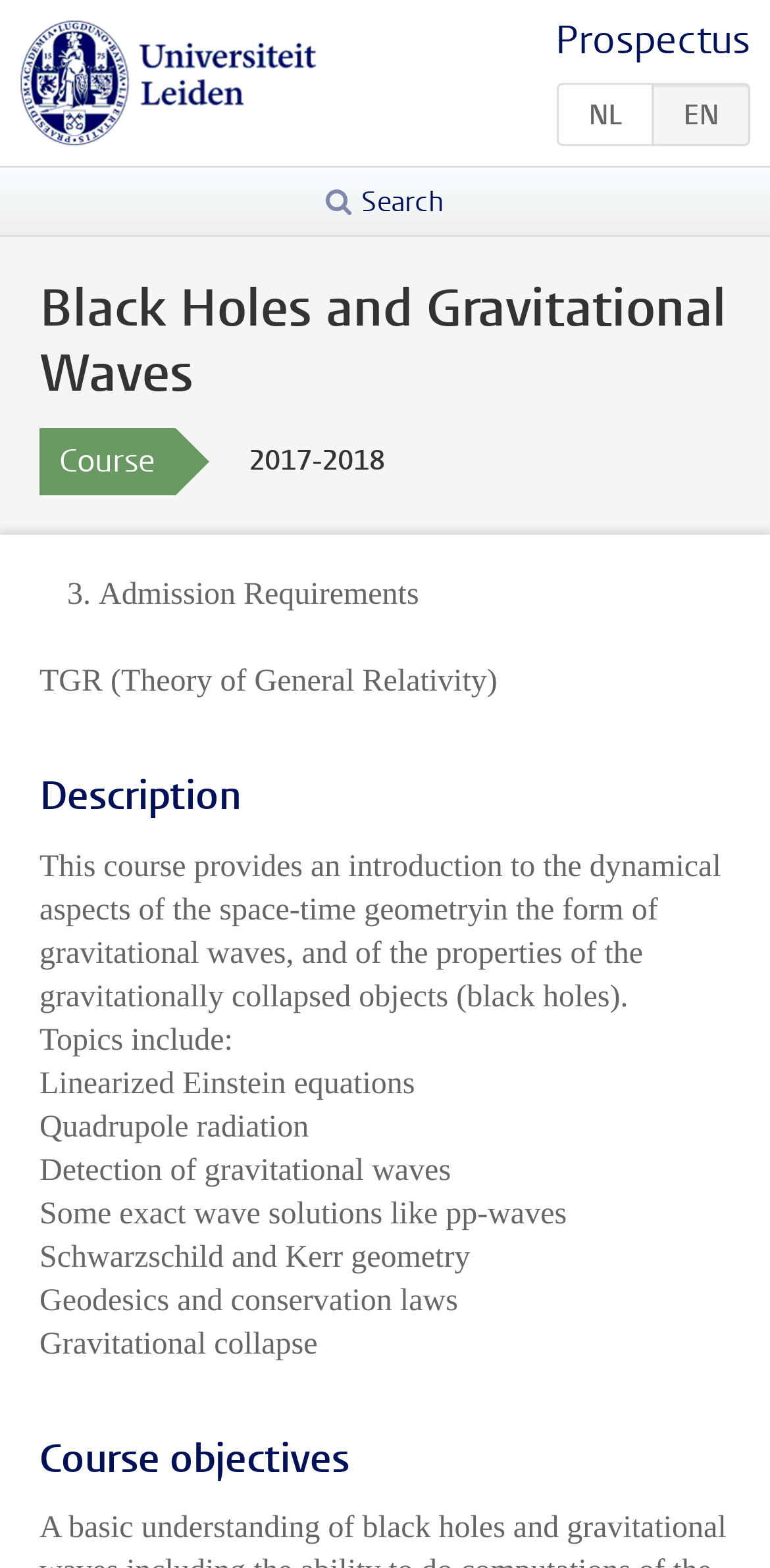Please respond to the question using a single word or phrase:
What is the language of the webpage?

English